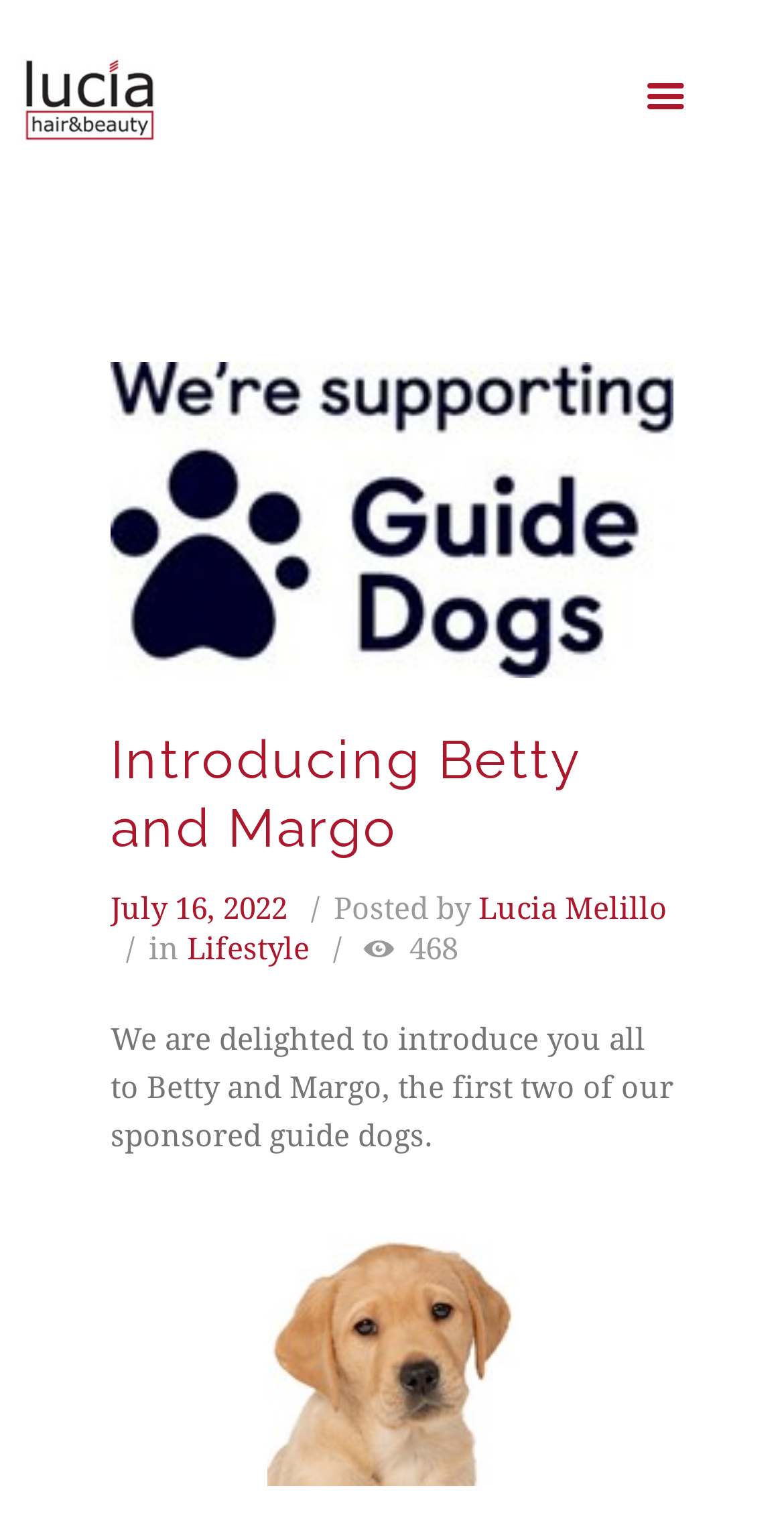Detail the various sections and features present on the webpage.

The webpage is about introducing Betty and Margo, sponsored guide dogs, at Lucia Hair and Beauty of Luton. At the top left, there is a small link. Below it, there is a prominent link with an icon and the text "Introducing Betty and Margo", accompanied by an image with the same title. 

Next to the image, there is a heading with the same title, "Introducing Betty and Margo". Below the heading, there is a link showing the date "July 16, 2022". To the right of the date, there is a static text "Posted by", followed by a link to the author's name, "Lucia Melillo". 

Further to the right, there is a static text "in", followed by a link to the category "Lifestyle". Below the category link, there is a generic element showing the number of views, "Views - 468". 

The main content of the webpage is a paragraph of text, located below the date and author information, which introduces Betty and Margo as the first two sponsored guide dogs. At the bottom right of the page, there is a small link with an icon.